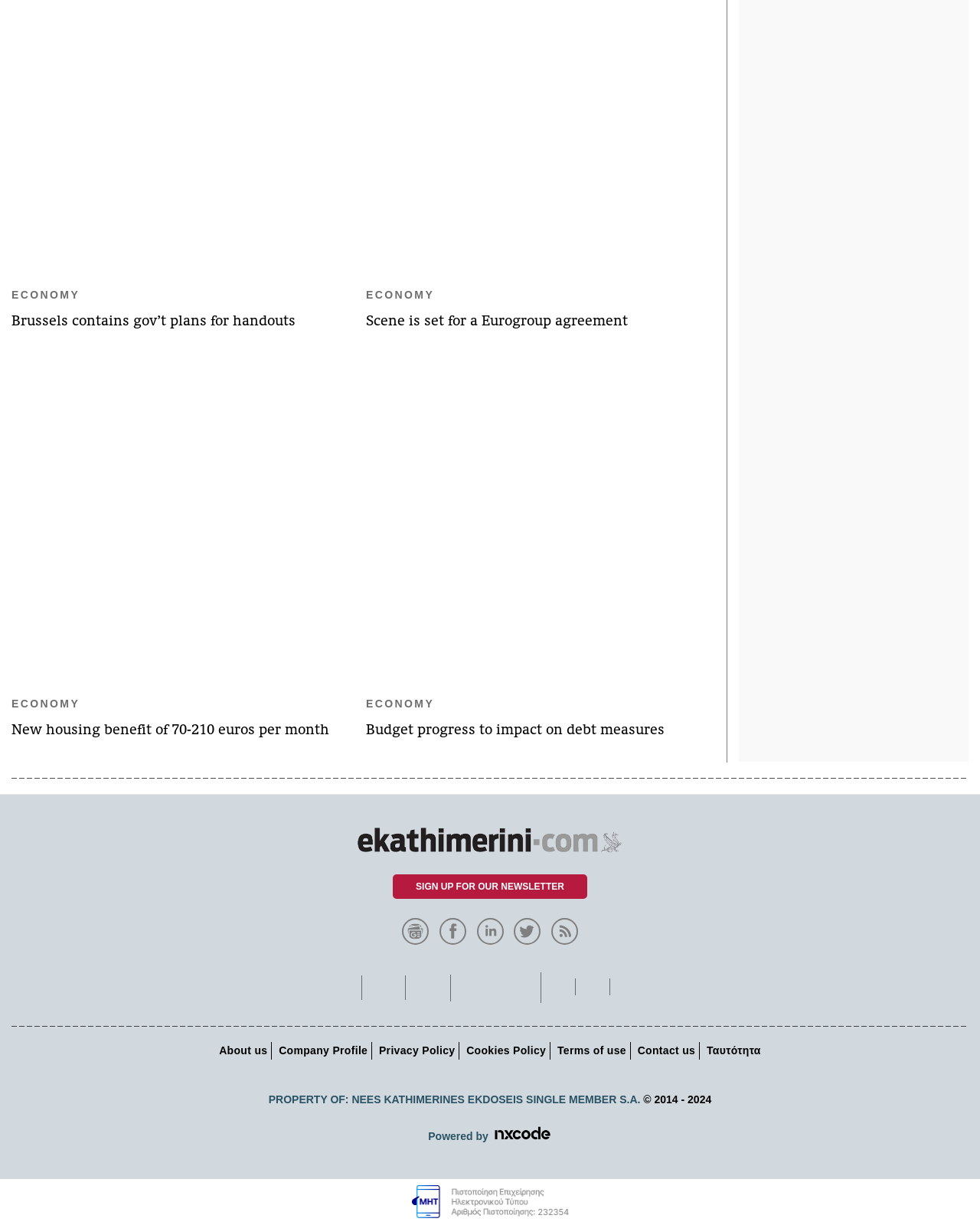Identify the bounding box coordinates for the UI element described as follows: "Sign up for our Newsletter". Ensure the coordinates are four float numbers between 0 and 1, formatted as [left, top, right, bottom].

[0.401, 0.714, 0.599, 0.734]